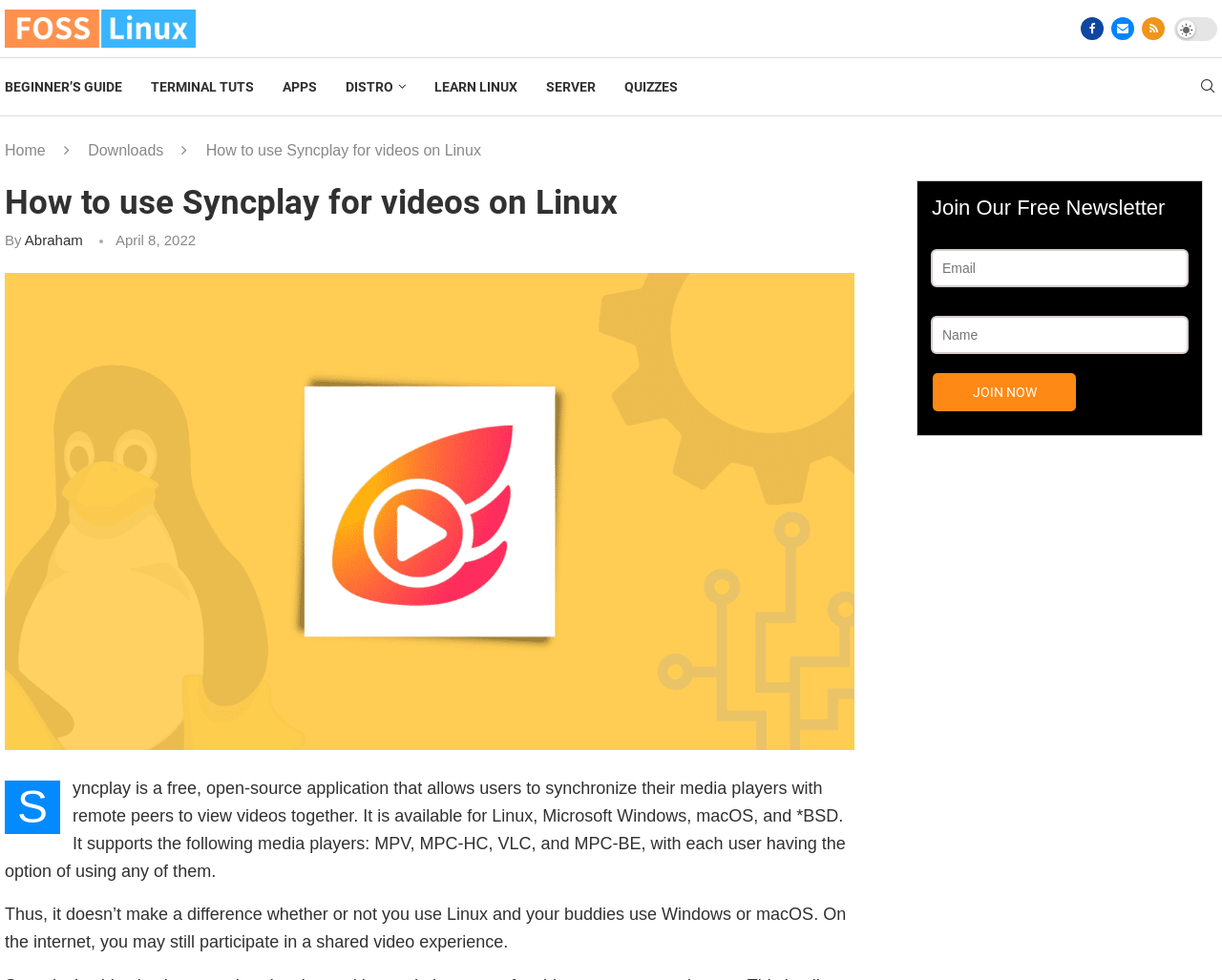Provide your answer in a single word or phrase: 
What media players does Syncplay support?

MPV, MPC-HC, VLC, MPC-BE